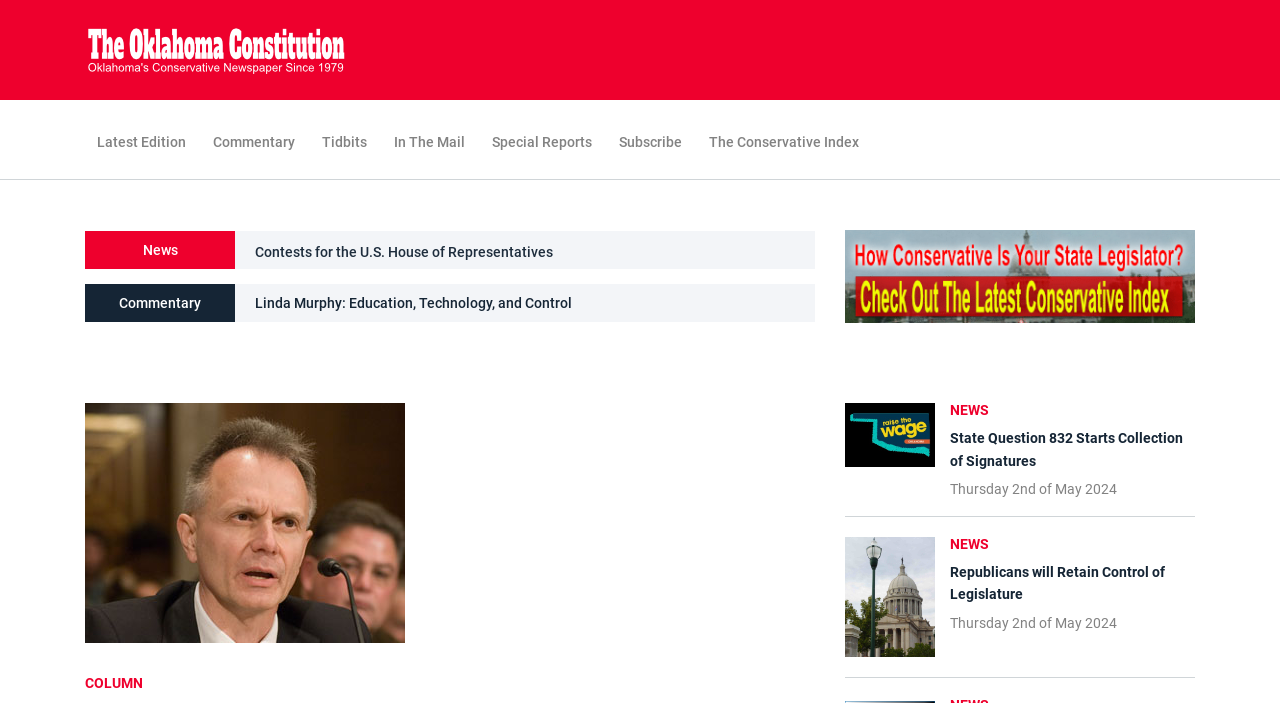Extract the bounding box coordinates of the UI element described: "alt="Climate Crisis is a Hoax"". Provide the coordinates in the format [left, top, right, bottom] with values ranging from 0 to 1.

[0.066, 0.574, 0.637, 0.915]